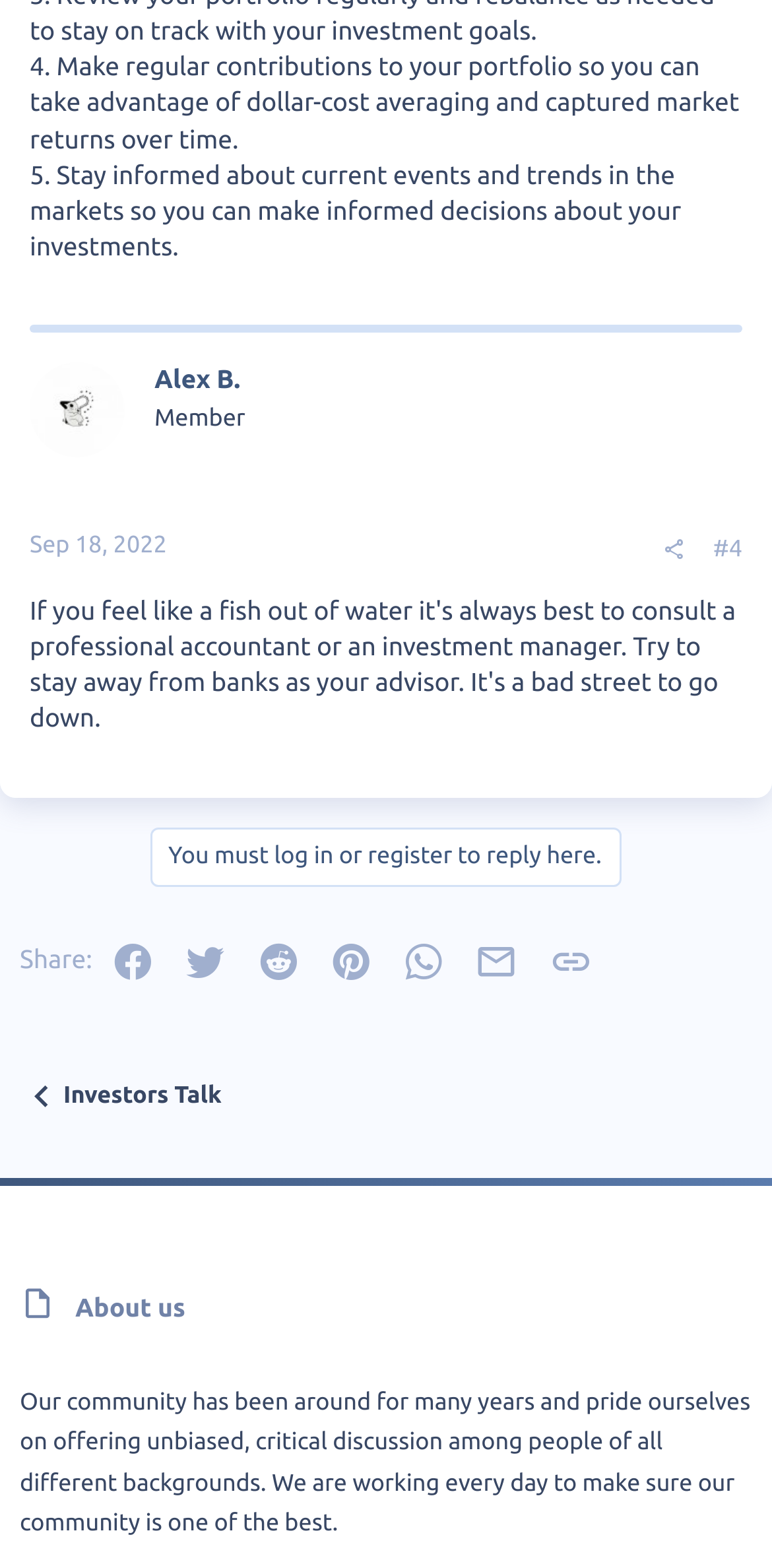Can you pinpoint the bounding box coordinates for the clickable element required for this instruction: "Share on Facebook"? The coordinates should be four float numbers between 0 and 1, i.e., [left, top, right, bottom].

[0.198, 0.602, 0.342, 0.619]